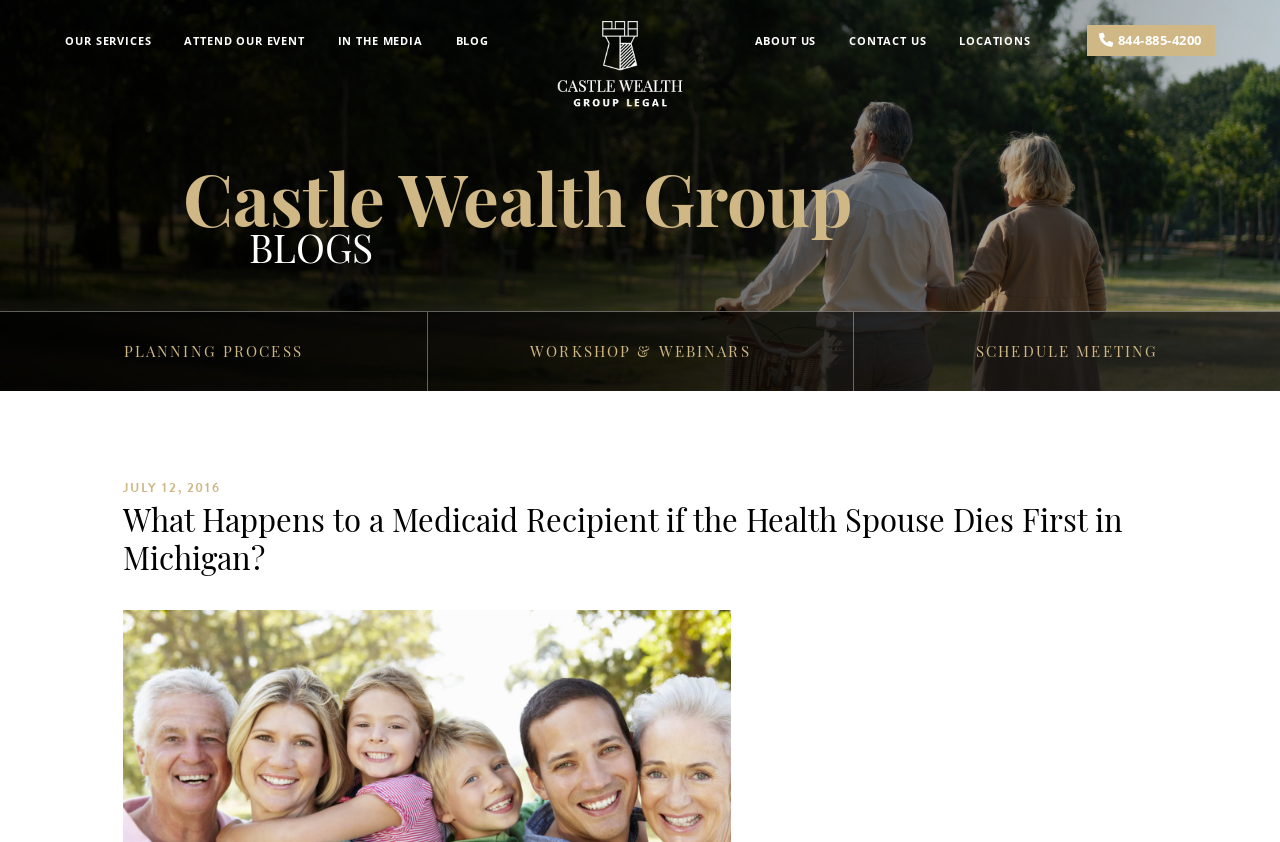Identify the bounding box coordinates for the region to click in order to carry out this instruction: "learn about the PLANNING PROCESS". Provide the coordinates using four float numbers between 0 and 1, formatted as [left, top, right, bottom].

[0.0, 0.37, 0.333, 0.464]